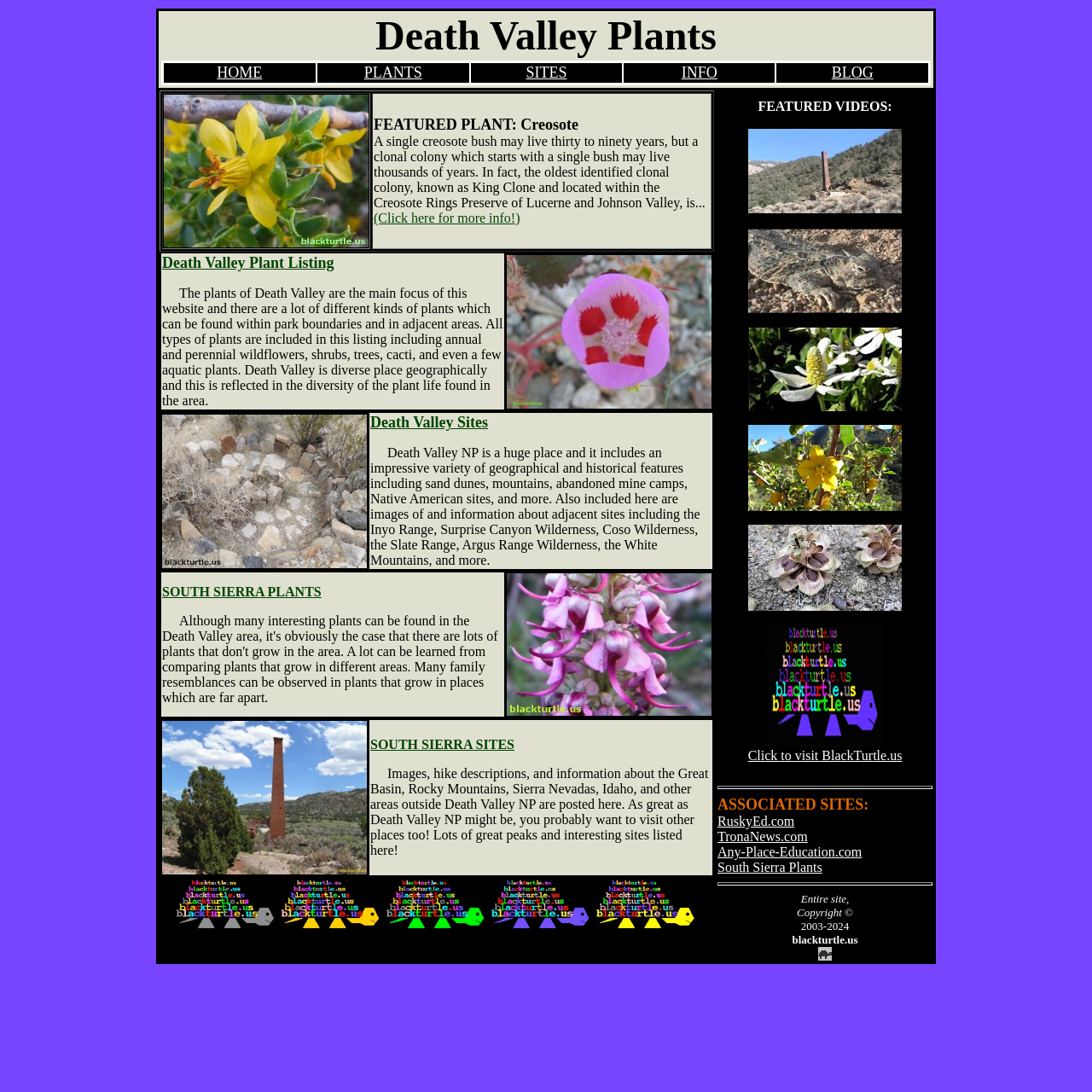How many links are there in the 'FEATURED PLANT' section?
Please interpret the details in the image and answer the question thoroughly.

In the 'FEATURED PLANT' section, there is a link '(Click here for more info!)' which is the only link in this section.